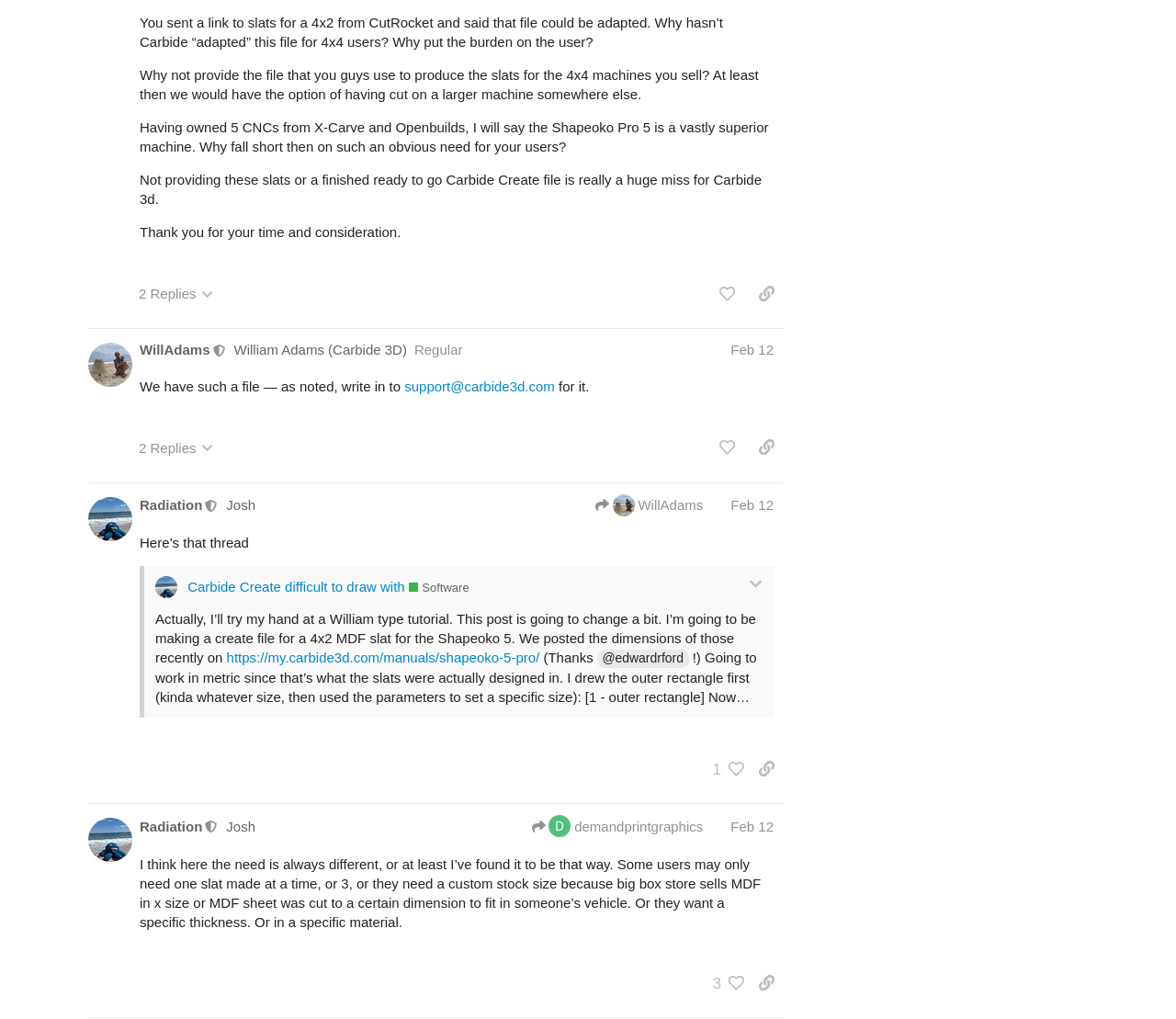Locate the bounding box for the described UI element: "title="like this post"". Ensure the coordinates are four float numbers between 0 and 1, formatted as [left, top, right, bottom].

[0.604, 0.424, 0.633, 0.455]